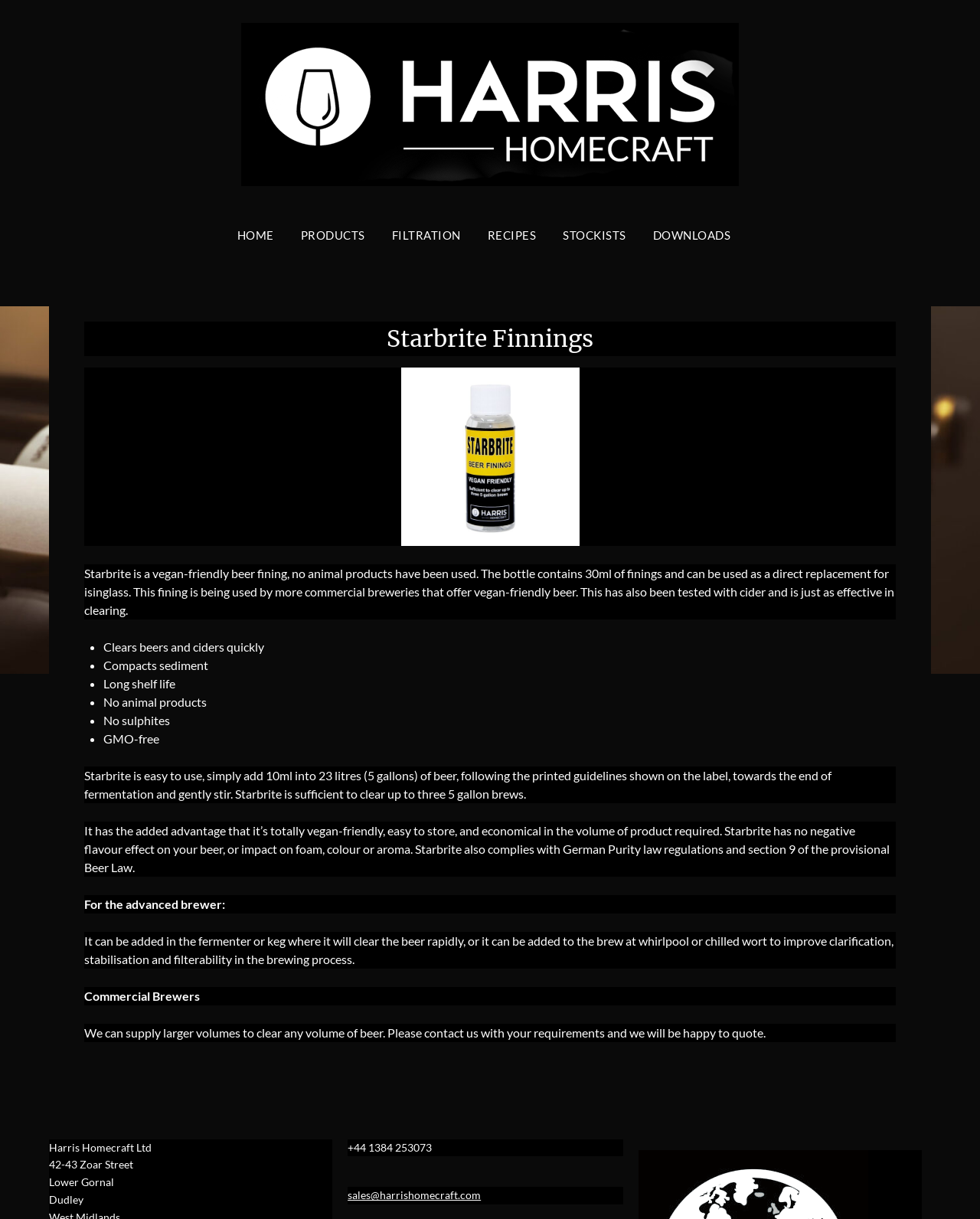Please determine the bounding box coordinates of the element to click in order to execute the following instruction: "Contact Harris Homecraft Ltd via email". The coordinates should be four float numbers between 0 and 1, specified as [left, top, right, bottom].

[0.355, 0.975, 0.491, 0.986]